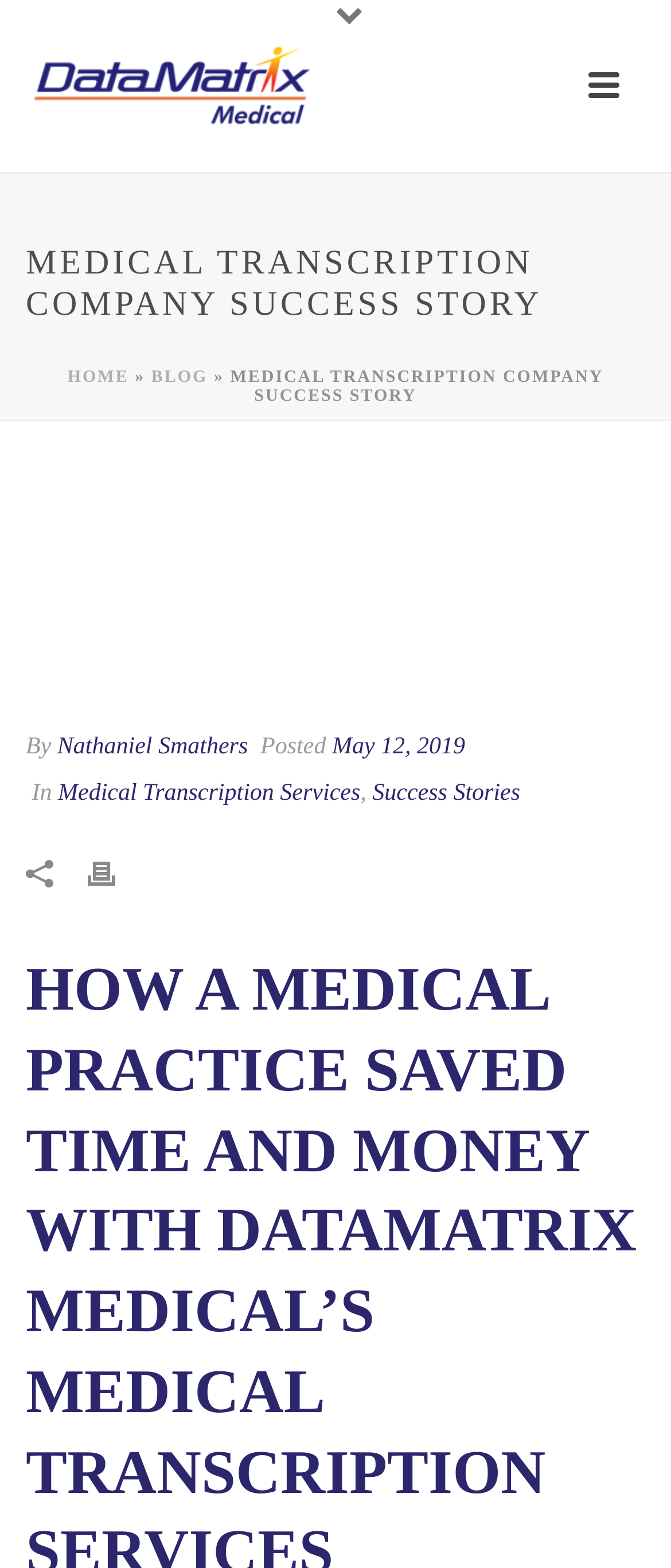What is the name of the company mentioned on the webpage?
Give a detailed and exhaustive answer to the question.

I found the company name by looking at the root element's text, which is the title of the webpage.